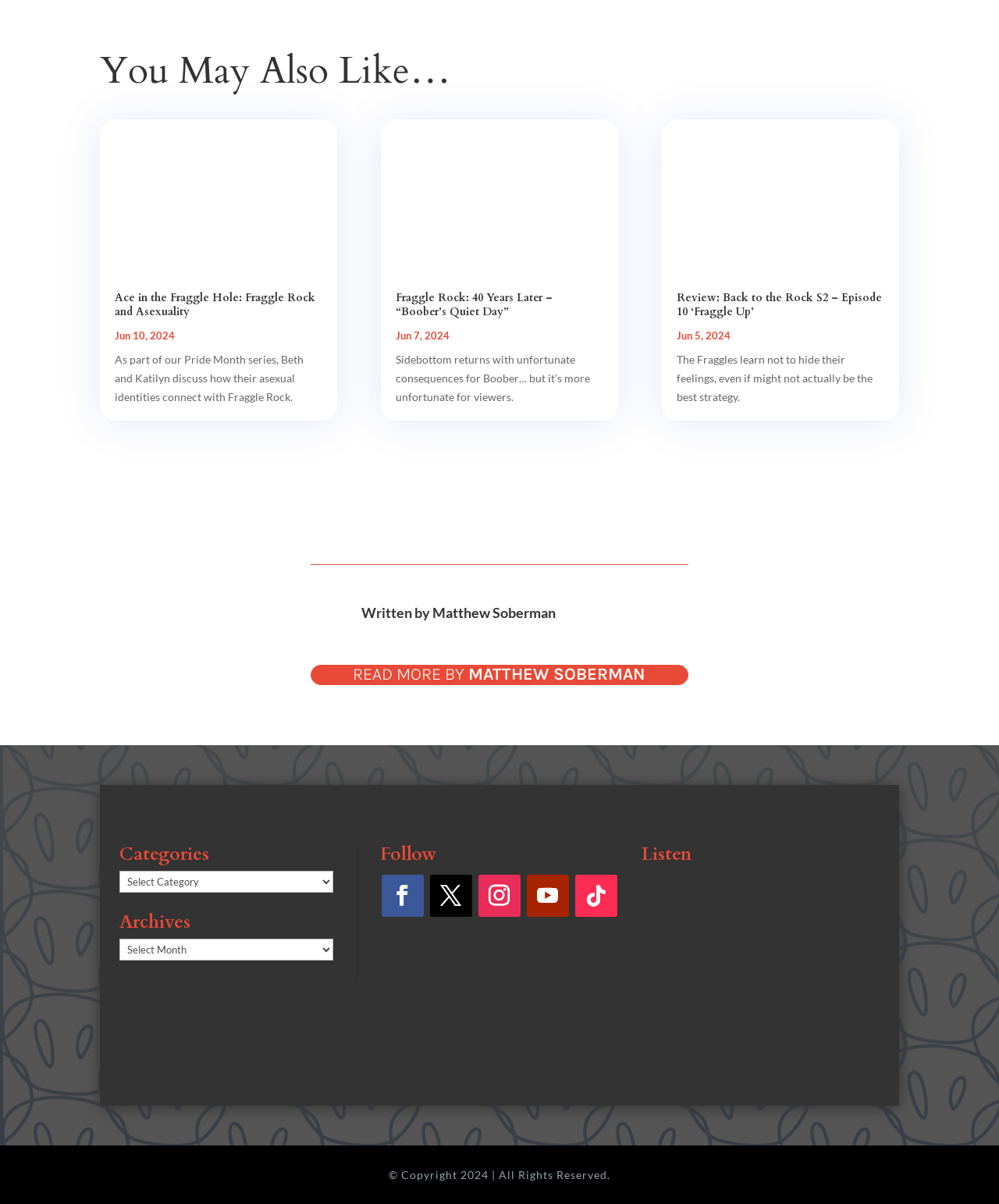Give a one-word or short phrase answer to the question: 
How many articles are listed on the webpage?

3